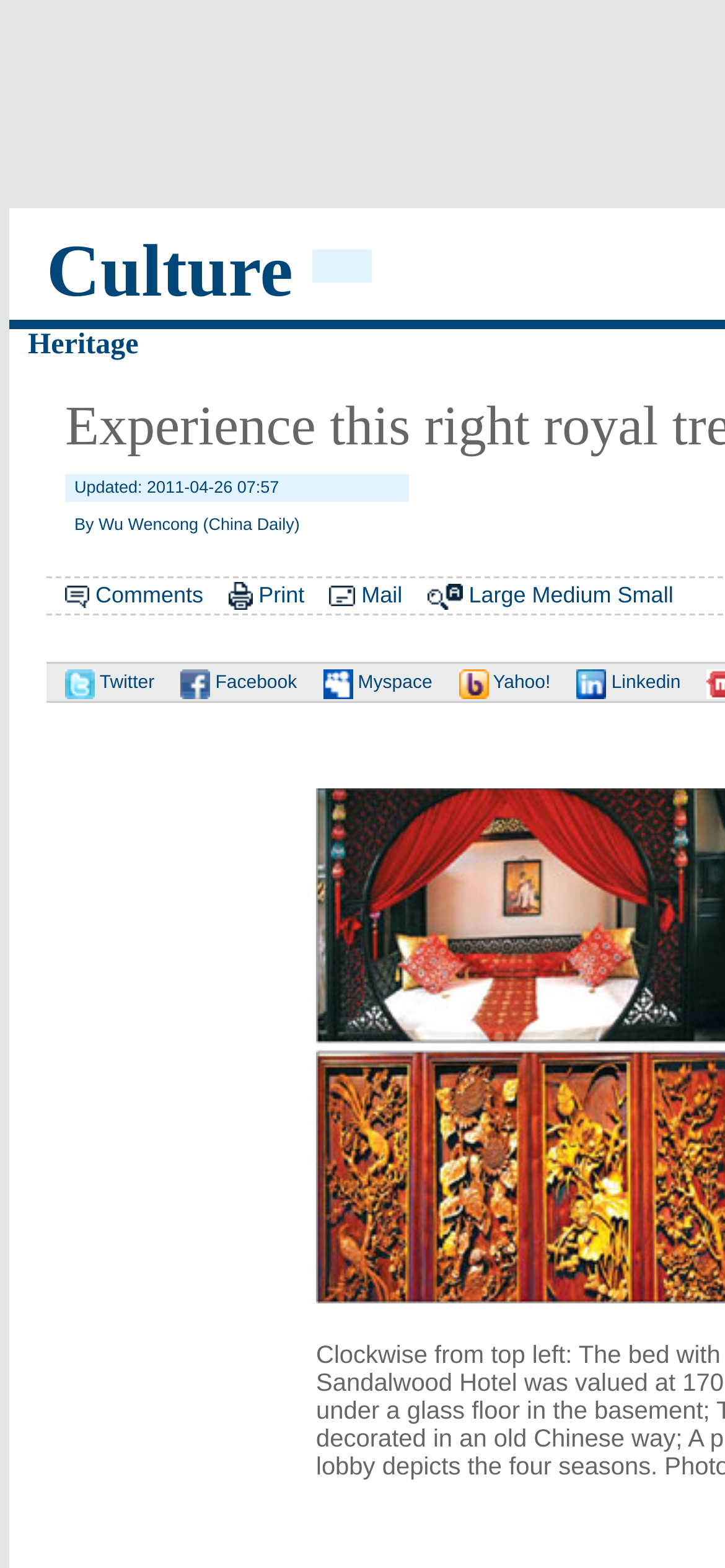What is the date of the last update on this webpage?
Give a detailed response to the question by analyzing the screenshot.

The webpage has a heading 'Updated: 2011-04-26 07:57' which indicates the date and time of the last update.